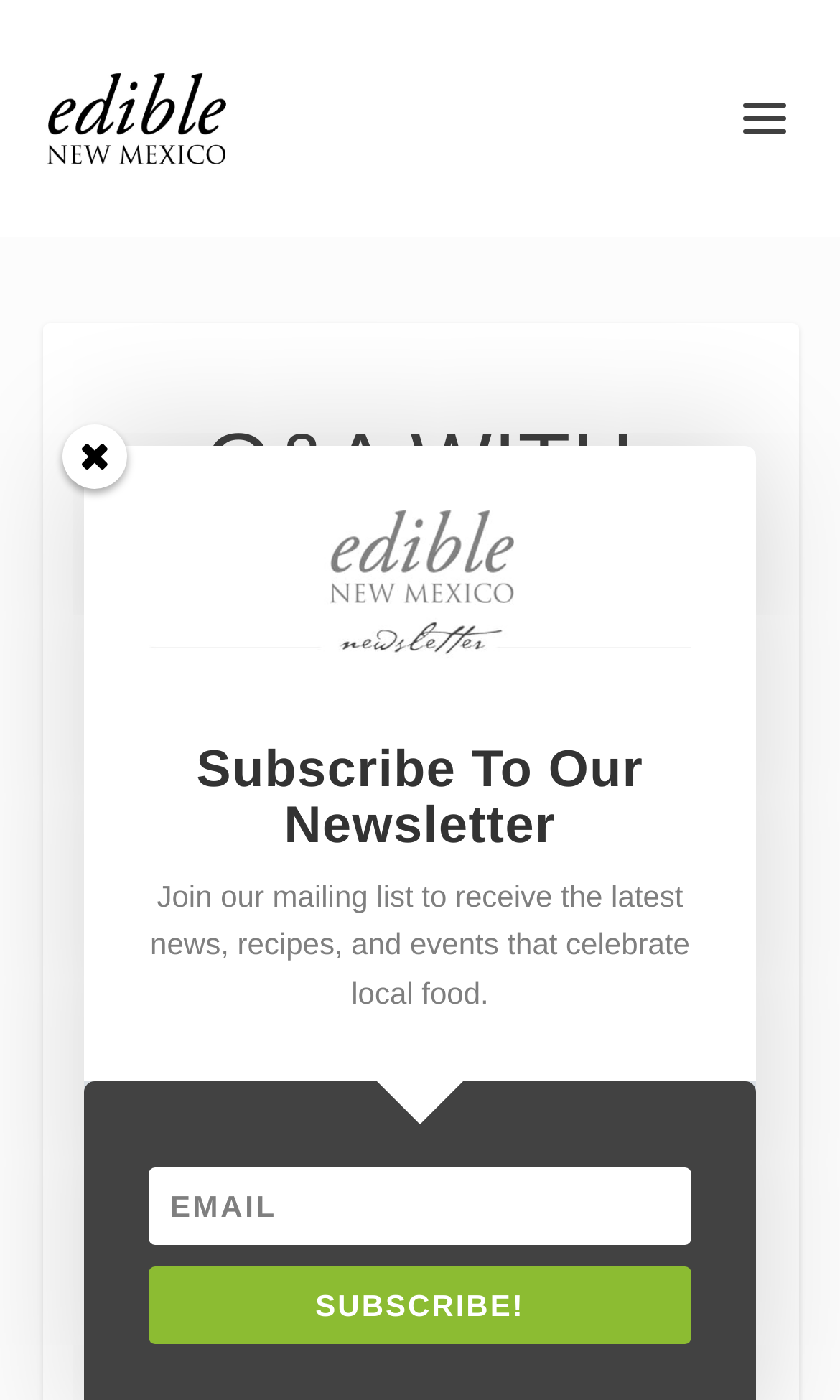Respond with a single word or phrase to the following question:
What is the action of the button?

SUBSCRIBE!